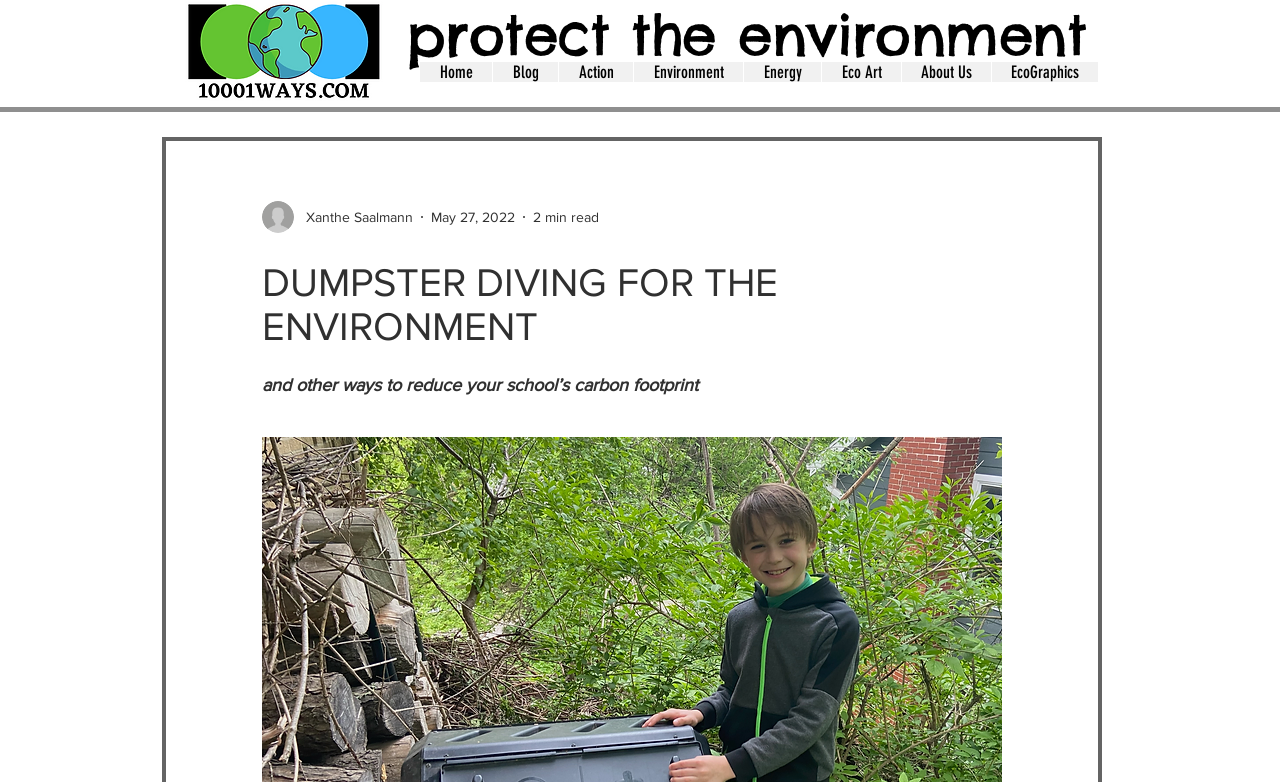How long does it take to read the article?
Please give a detailed and elaborate explanation in response to the question.

The article takes 2 minutes to read, which is indicated by the text '2 min read' below the author's name and date.